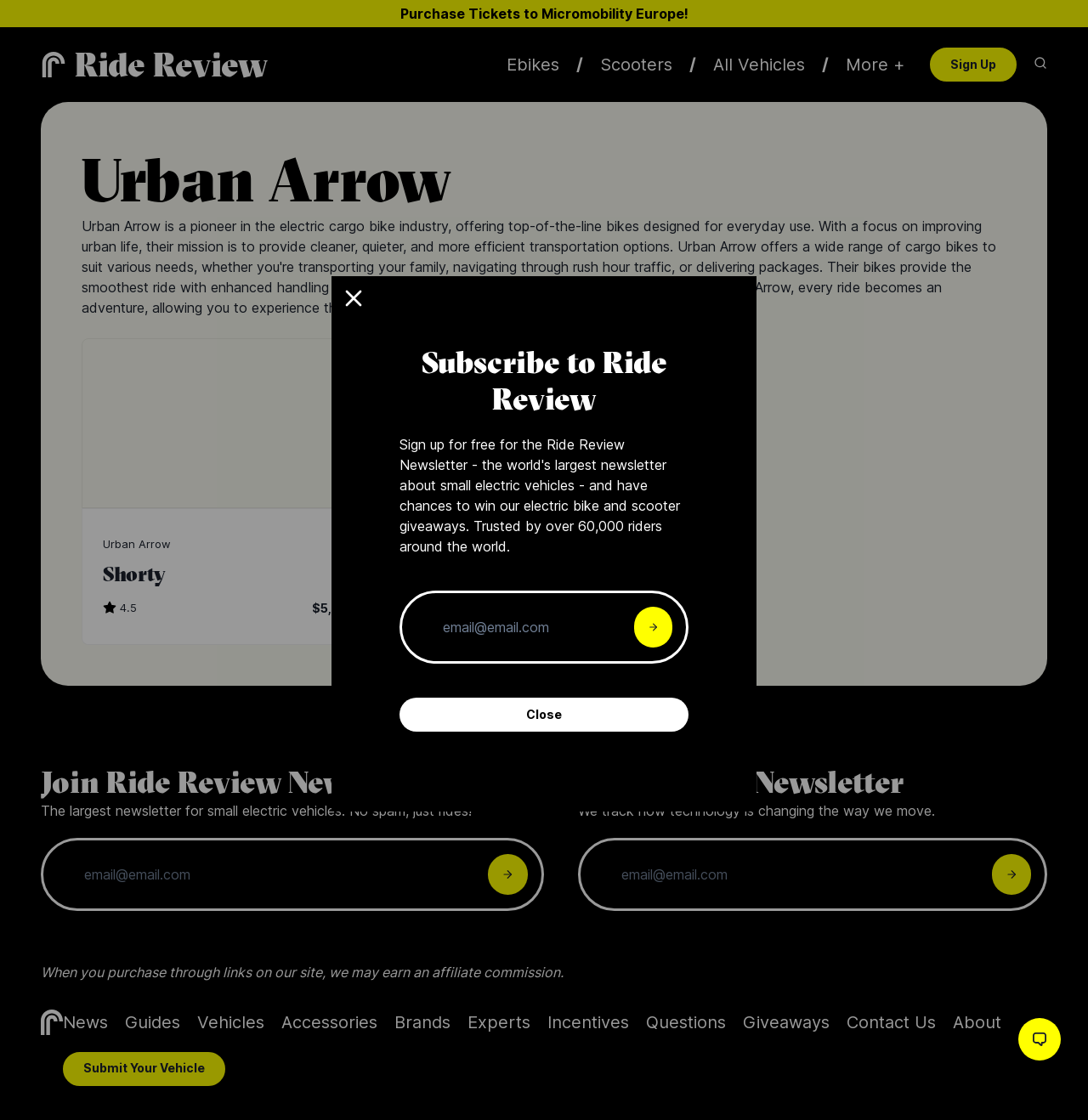Analyze and describe the webpage in a detailed narrative.

The webpage is about Urban Arrow, a pioneer in the electric cargo bike industry. At the top, there is a link to purchase tickets to Micromobility Europe. Below that, there is a main section that takes up most of the page. 

On the left side of the main section, there is a heading "Ride Review" with a link to it. Next to it, there are links to "Ebikes", "Scooters", "All Vehicles", and "More +". On the right side, there is a link to "Sign Up" with a button, and an image.

Below that, there is a heading "Urban Arrow" with two product images, one for "Shorty" and one for "Family", each with a price tag of $5,000 and $5,299, respectively. 

To the right of the product images, there is a section to subscribe to Ride Review with a textbox to enter an email address and a button to submit. Below that, there is a button to close the section.

Further down, there are two sections to join newsletters, one for Ride Review and one for Ride AI. Each section has a heading, a brief description, a textbox to enter an email address, and a button to submit.

At the bottom of the page, there is a static text about earning an affiliate commission when purchasing through links on the site. Next to it, there are links to "Ride Review", "News", "Guides", "Vehicles", "Accessories", "Brands", "Experts", "Incentives", "Questions", "Giveaways", "Contact Us", and "About". There is also a link to "Submit Your Vehicle" with a button. On the right side, there is a button with an image.